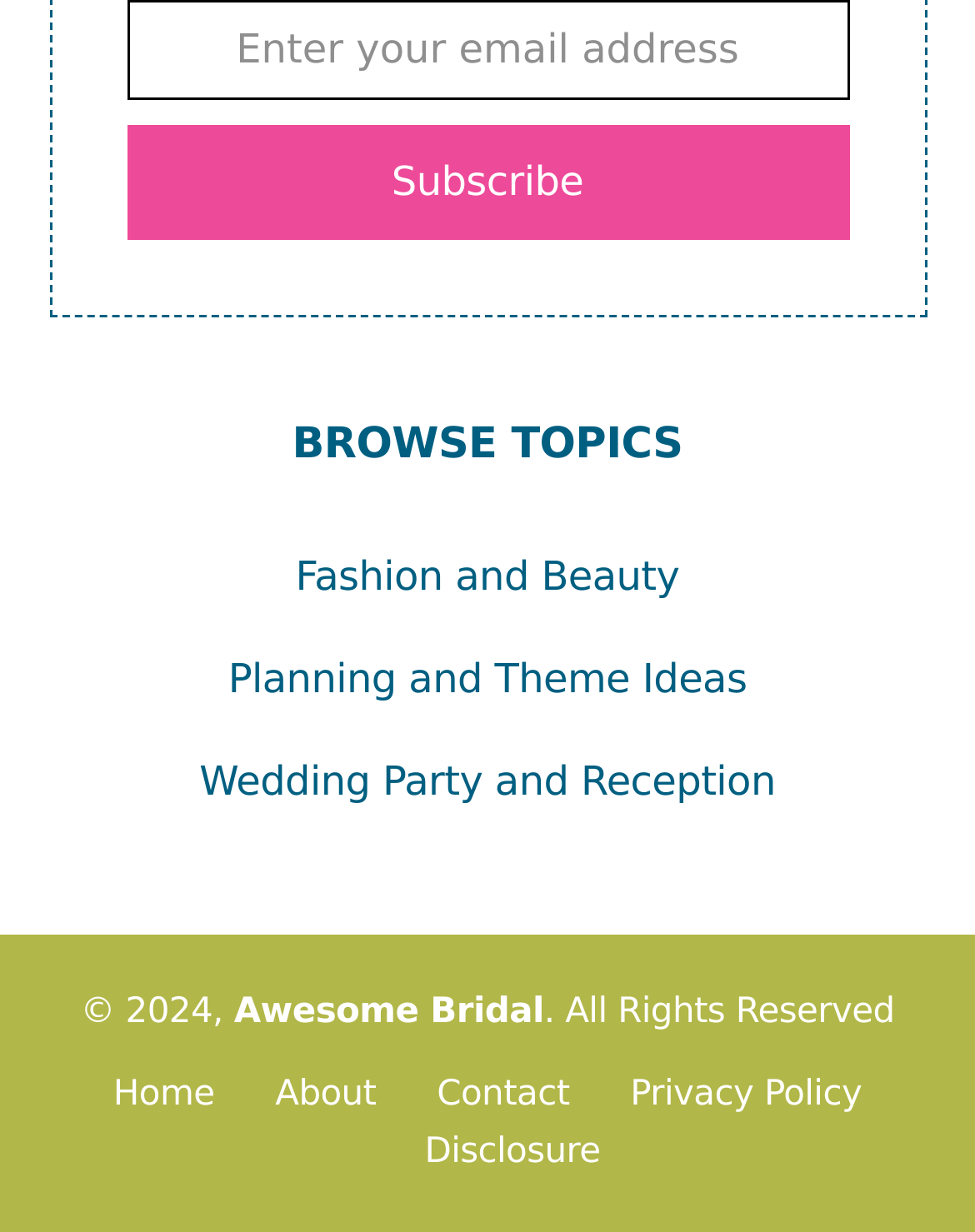Identify the bounding box coordinates of the region I need to click to complete this instruction: "Go to Refund Policy".

None